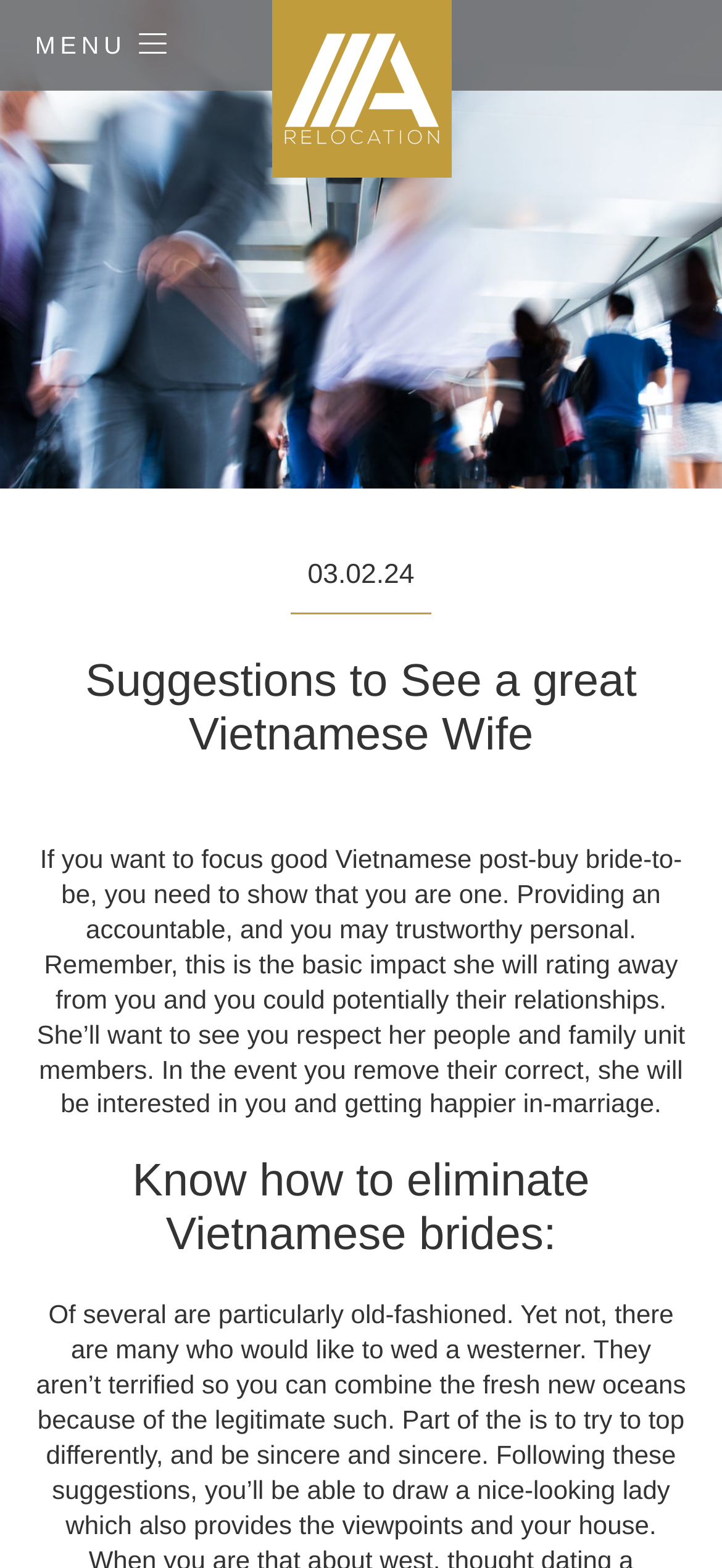Offer a meticulous description of the webpage's structure and content.

The webpage is about suggestions for finding a great Vietnamese wife, with the title "Suggestions to See a great Vietnamese Wife | Accent Relocation" at the top. On the top left, there is a "MENU" button. 

To the right of the title, there is a plugin object with a disabled link and an image. Below the title, the Accent Relocation logo is displayed prominently. 

Underneath the logo, there is a header section with a time stamp "03.02.24" on the left and a heading "Suggestions to See a great Vietnamese Wife" on the right. 

The main content of the webpage is a paragraph of text that provides advice on how to attract a Vietnamese bride, emphasizing the importance of showing respect for her people and family. 

Below this paragraph, there is a heading "Know how to eliminate Vietnamese brides:" which appears to be a subtopic or a continuation of the main content.